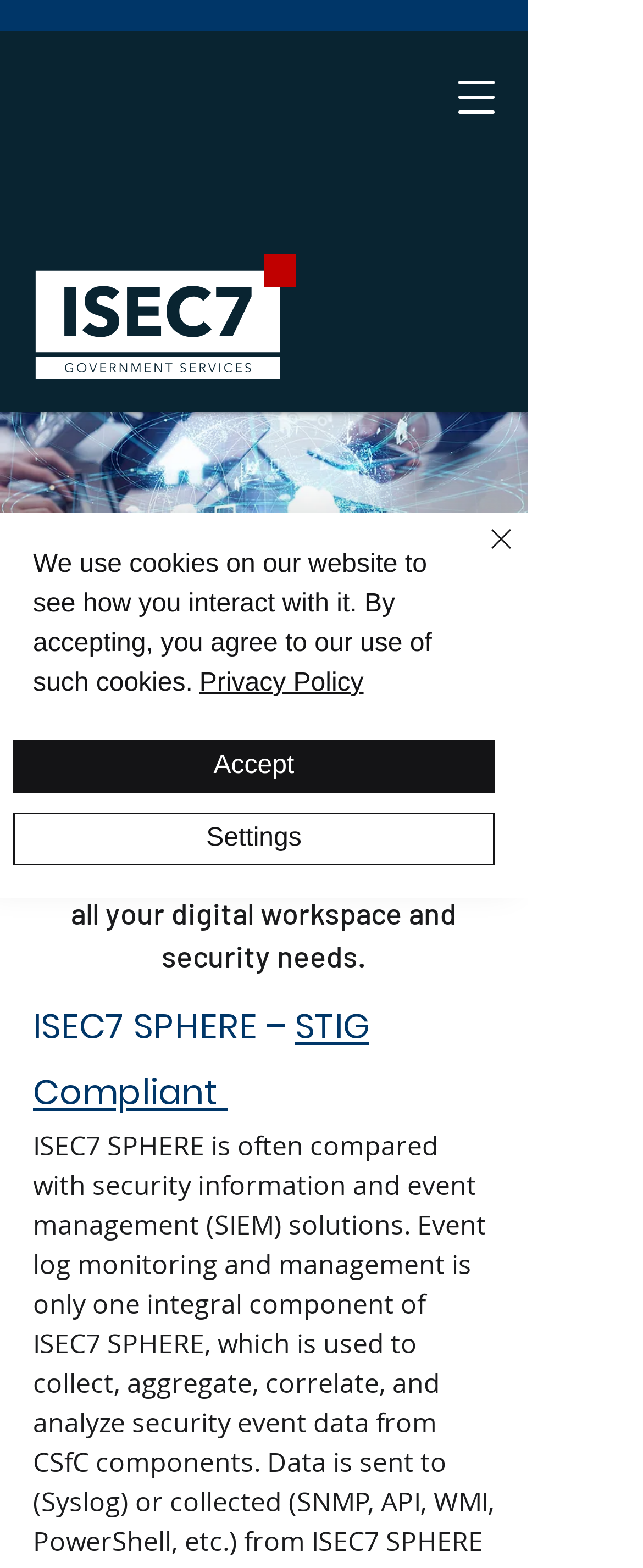Detail the various sections and features present on the webpage.

The webpage is about ISEC7 Sphere, a continuous monitoring solution for government agencies. At the top right corner, there is a button to open the navigation menu. On the left side, there is a link, and below it, a large image of a digital workplace. 

The main content area has a heading that reads "ISEC7 SPHERE" in a prominent font, followed by a subheading that describes the platform as customizable and versatile for digital workspace and security needs. Below this, there is another heading that highlights the solution's STIG compliance, with a link to learn more about STIG compliance.

Further down, there is a block of text that explains how ISEC7 SPHERE is often compared to security information and event management (SIEM) solutions, and how event log monitoring and management is an integral component of the platform.

At the top middle of the page, there is a cookie alert notification that informs users about the website's use of cookies. This notification has a link to the Privacy Policy and buttons to accept, settings, or close the notification. The close button has an "X" icon.